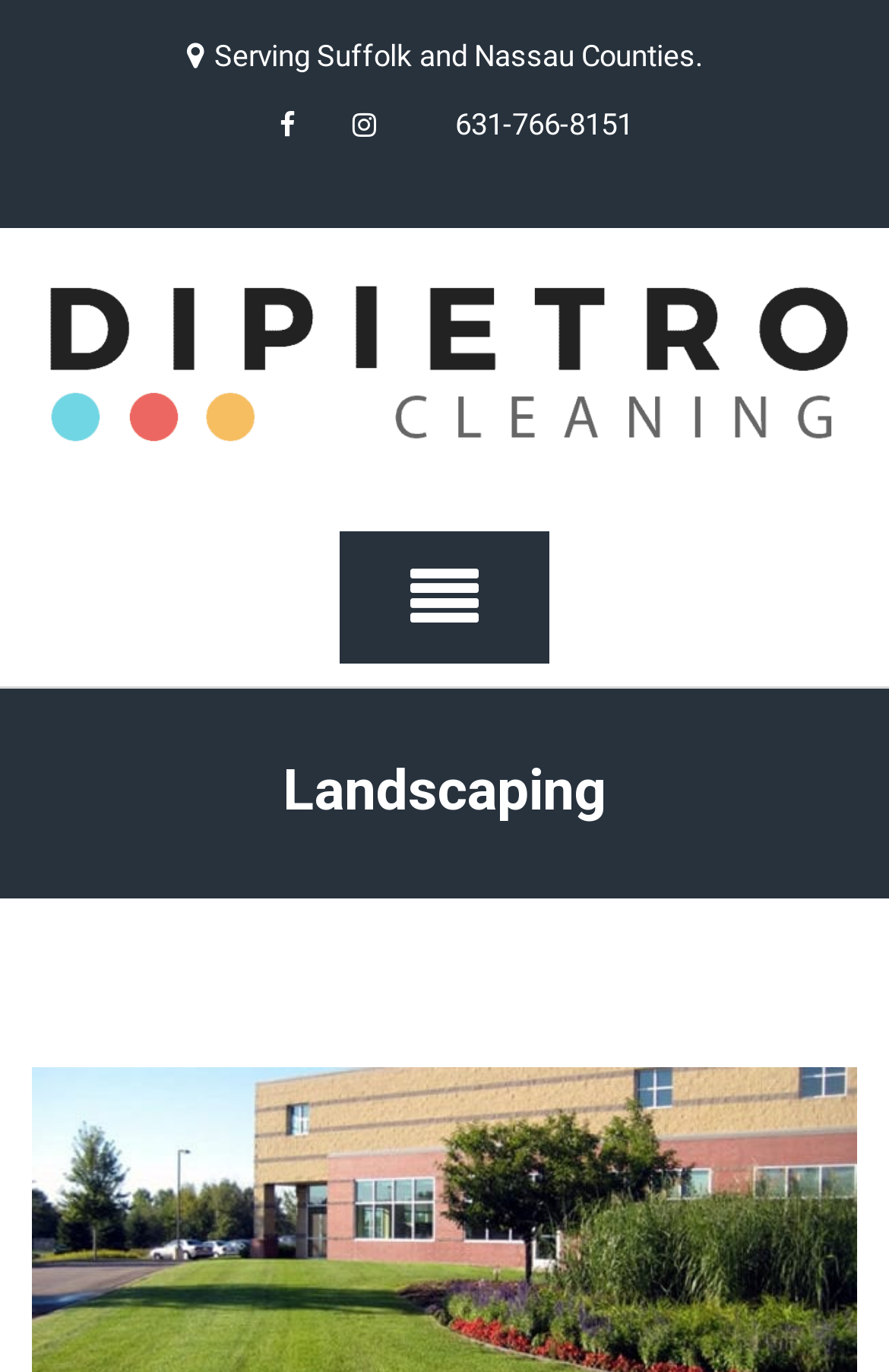Illustrate the webpage's structure and main components comprehensively.

The webpage appears to be a landing page for a landscaping company, Suffolk County Landscaping Service, serving Long Island. At the top, there is a brief introduction to the company, with a complementary section that spans about two-thirds of the page width, containing the company's tagline "Serving Suffolk and Nassau Counties." 

Below this section, there are three social media links, represented by icons, aligned horizontally and centered on the page. To the right of these icons, there is a phone number, "631-766-8151", displayed prominently. 

On the left side of the page, there is a link to "DiPietro Cleaning" accompanied by an image, which takes up most of the page height. 

Further down, there is a prominent button, although its purpose is unclear. Finally, there is a large heading that reads "Landscaping", which likely leads to the main content of the page.